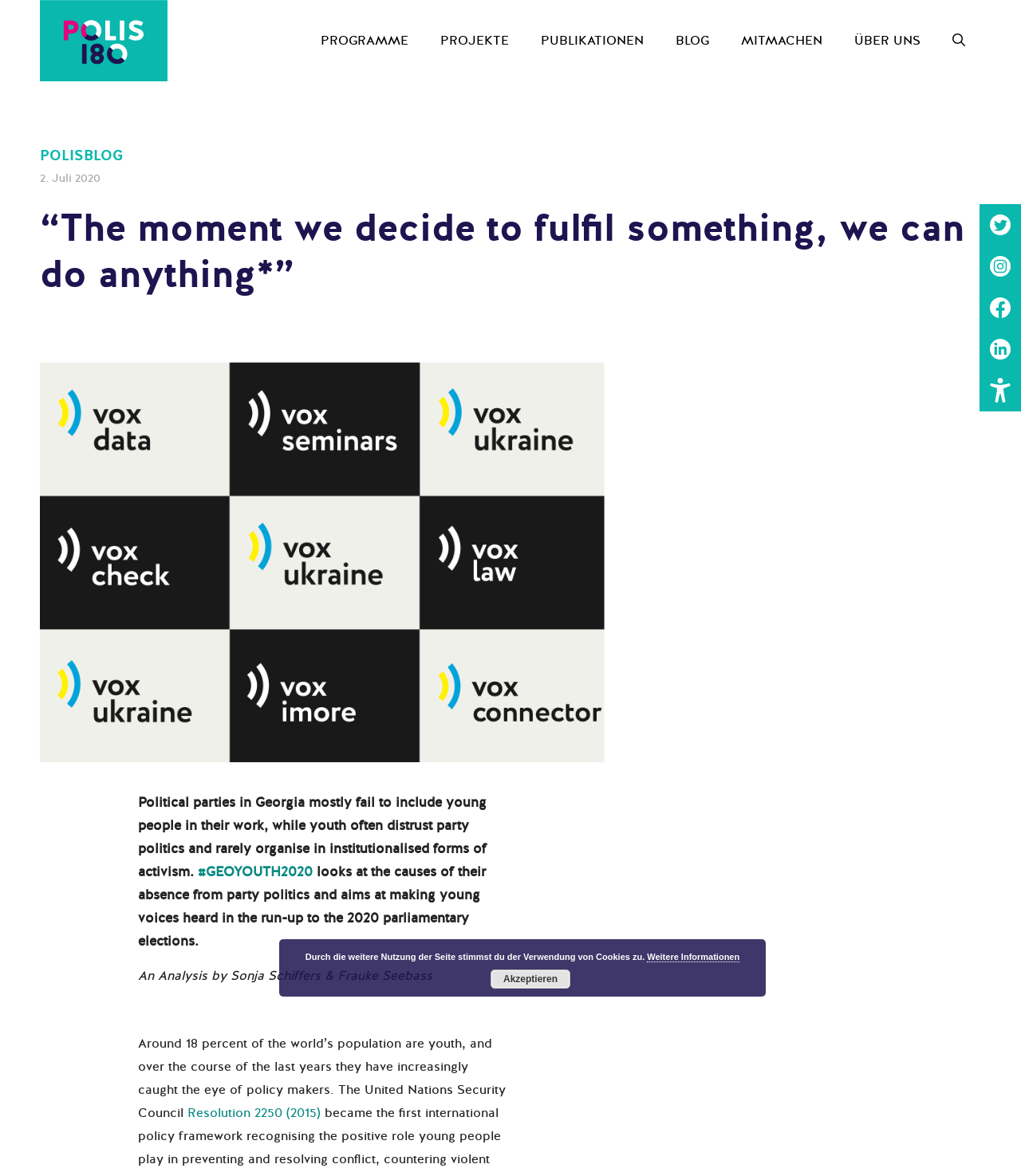Please find the bounding box coordinates in the format (top-left x, top-left y, bottom-right x, bottom-right y) for the given element description. Ensure the coordinates are floating point numbers between 0 and 1. Description: Über uns

[0.821, 0.014, 0.917, 0.055]